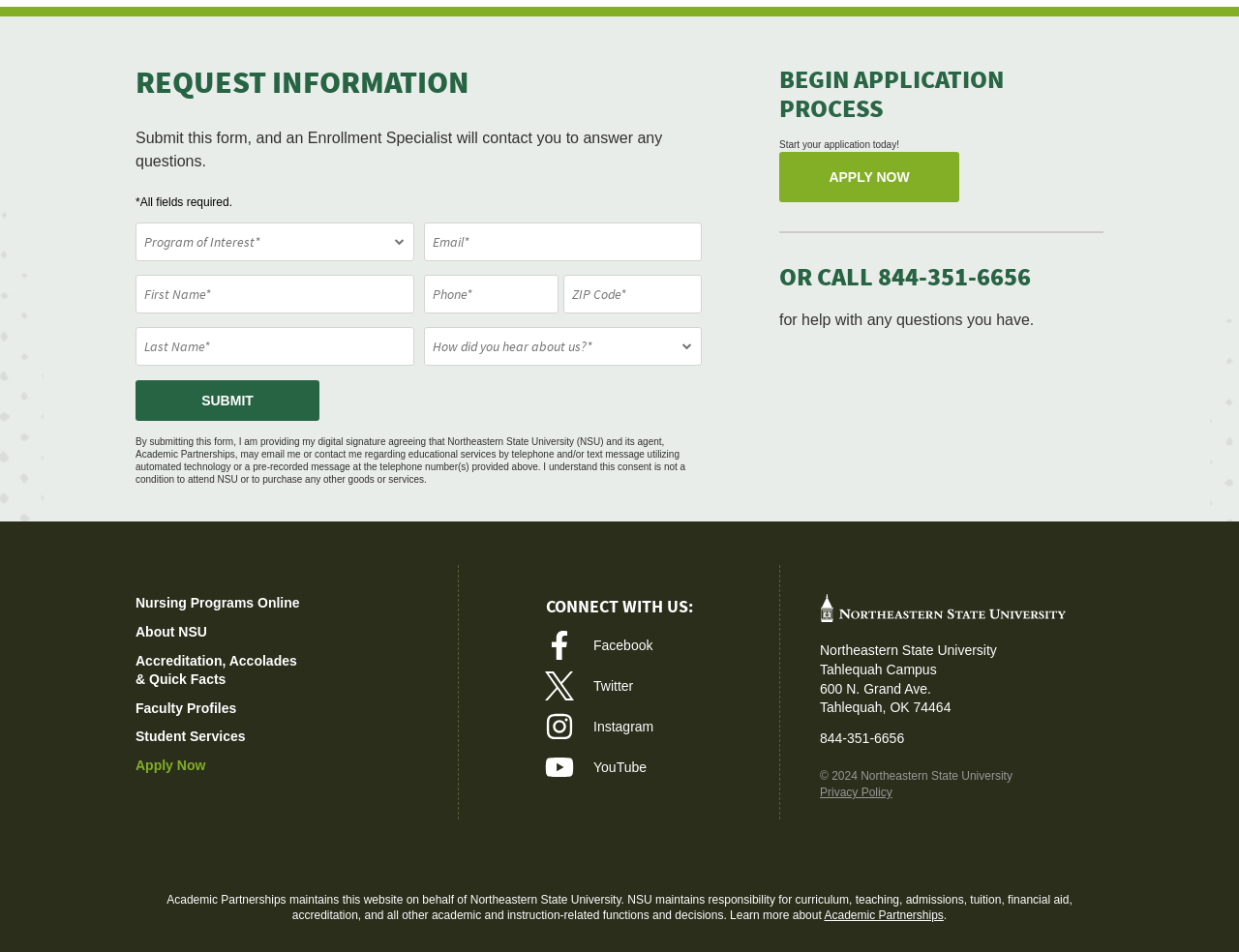Please identify the coordinates of the bounding box for the clickable region that will accomplish this instruction: "Click the submit button".

[0.109, 0.4, 0.258, 0.443]